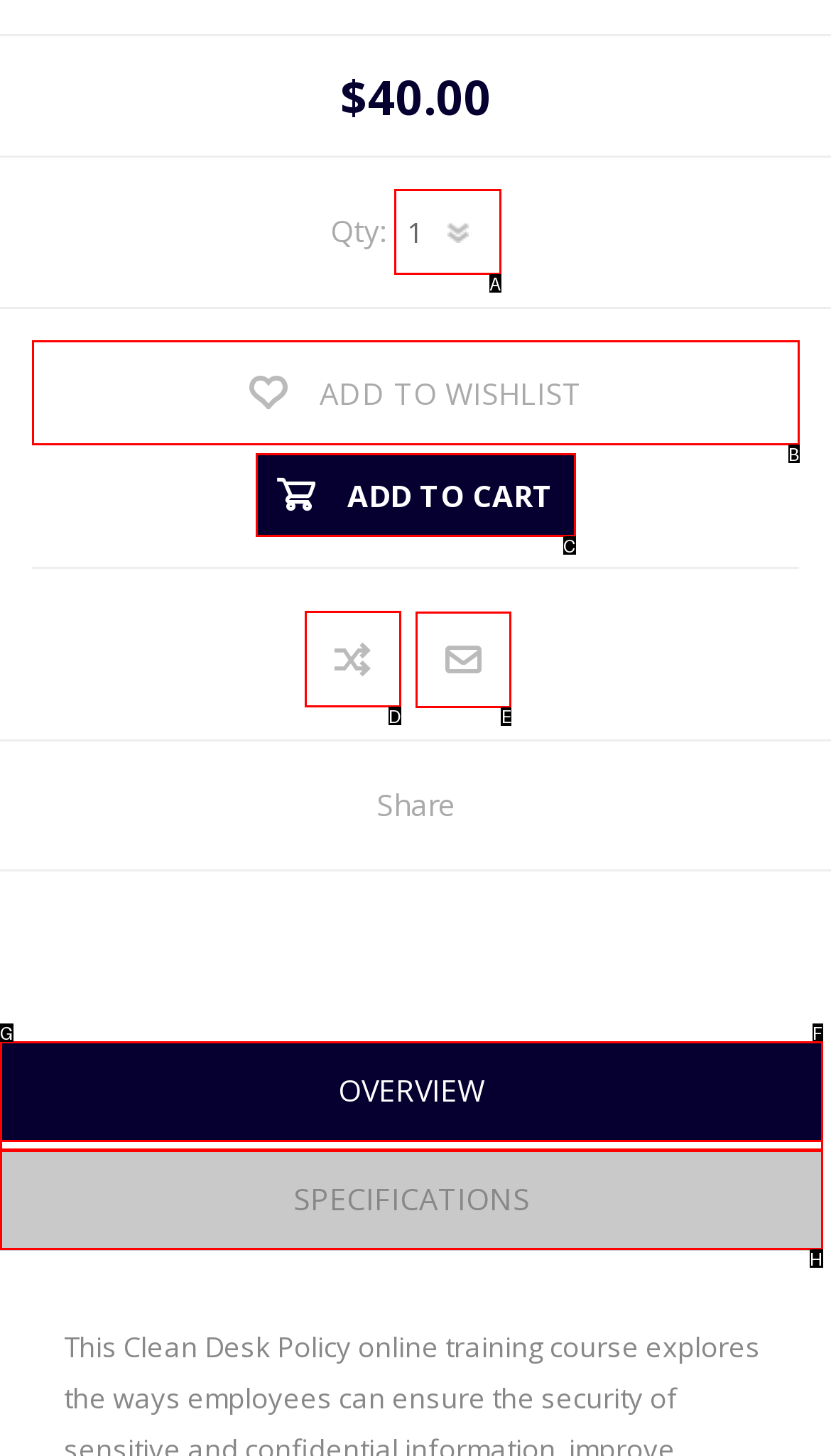Identify which lettered option to click to carry out the task: Email a friend. Provide the letter as your answer.

E